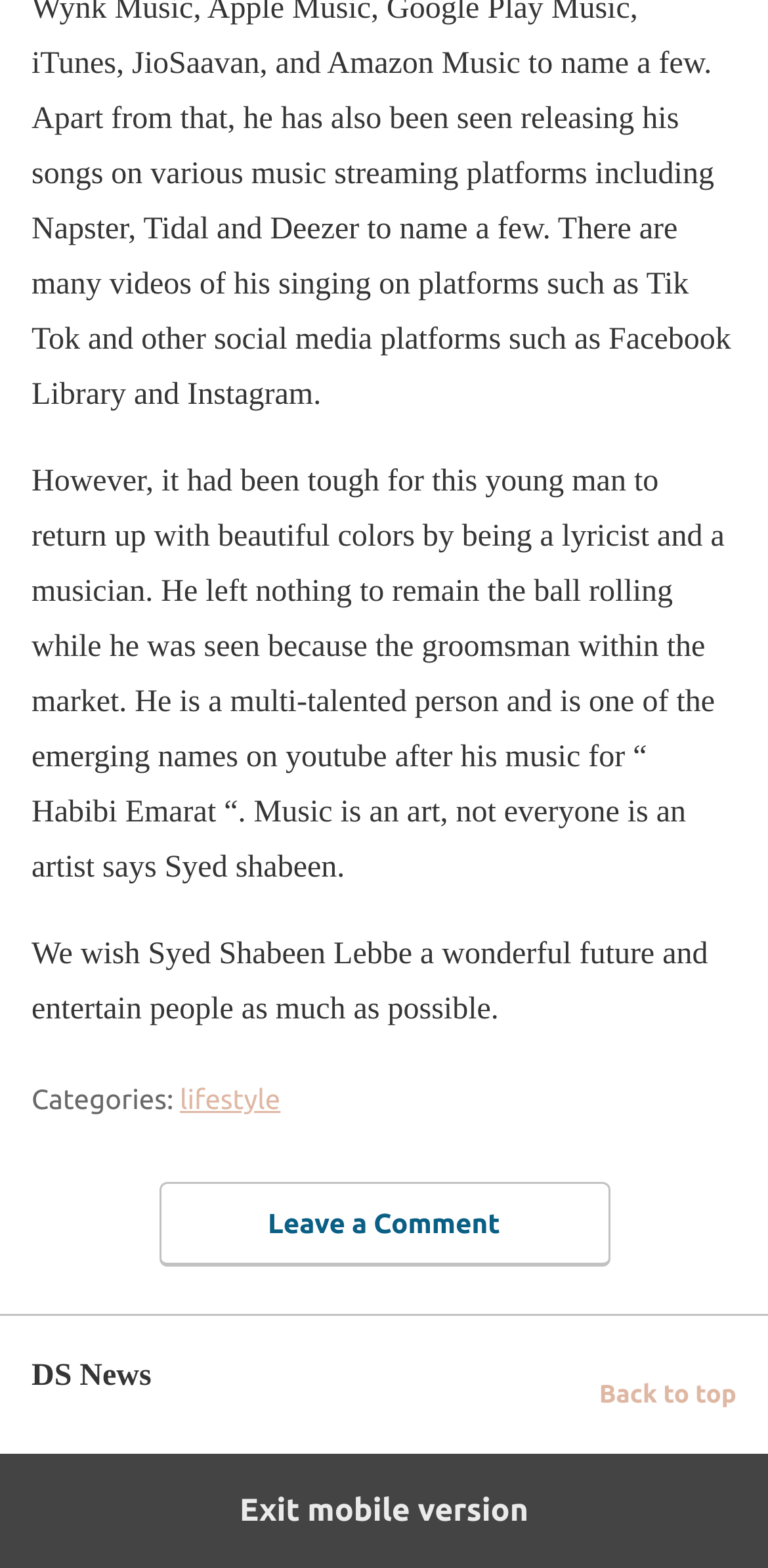Please provide a detailed answer to the question below based on the screenshot: 
What is the purpose of the link 'Back to top'?

The link 'Back to top' is usually used to scroll up to the top of the webpage, suggesting that its purpose is to allow users to quickly navigate back to the top of the page.